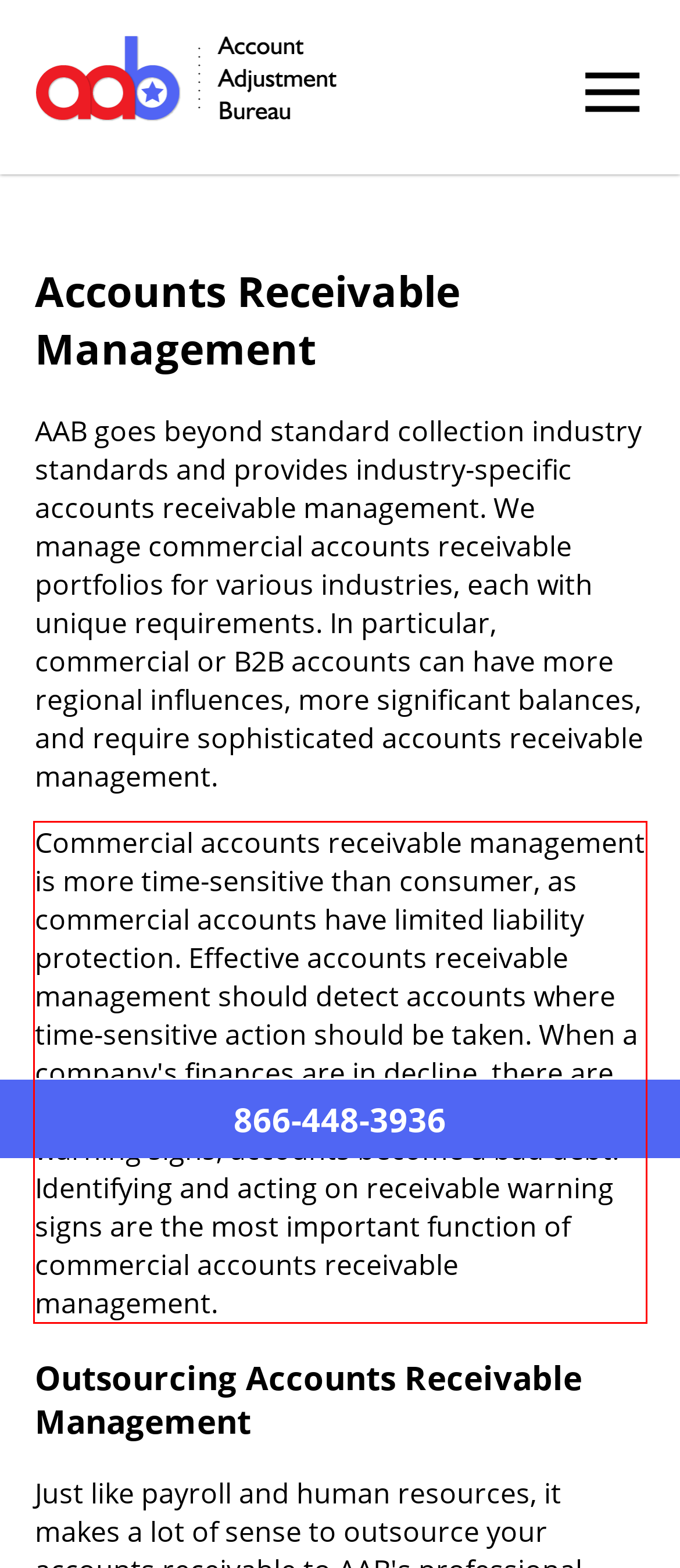Given a screenshot of a webpage containing a red bounding box, perform OCR on the text within this red bounding box and provide the text content.

Commercial accounts receivable management is more time-sensitive than consumer, as commercial accounts have limited liability protection. Effective accounts receivable management should detect accounts where time-sensitive action should be taken. When a company's finances are in decline, there are numerous warning signs. If you miss the warning signs, accounts become a bad debt. Identifying and acting on receivable warning signs are the most important function of commercial accounts receivable management.